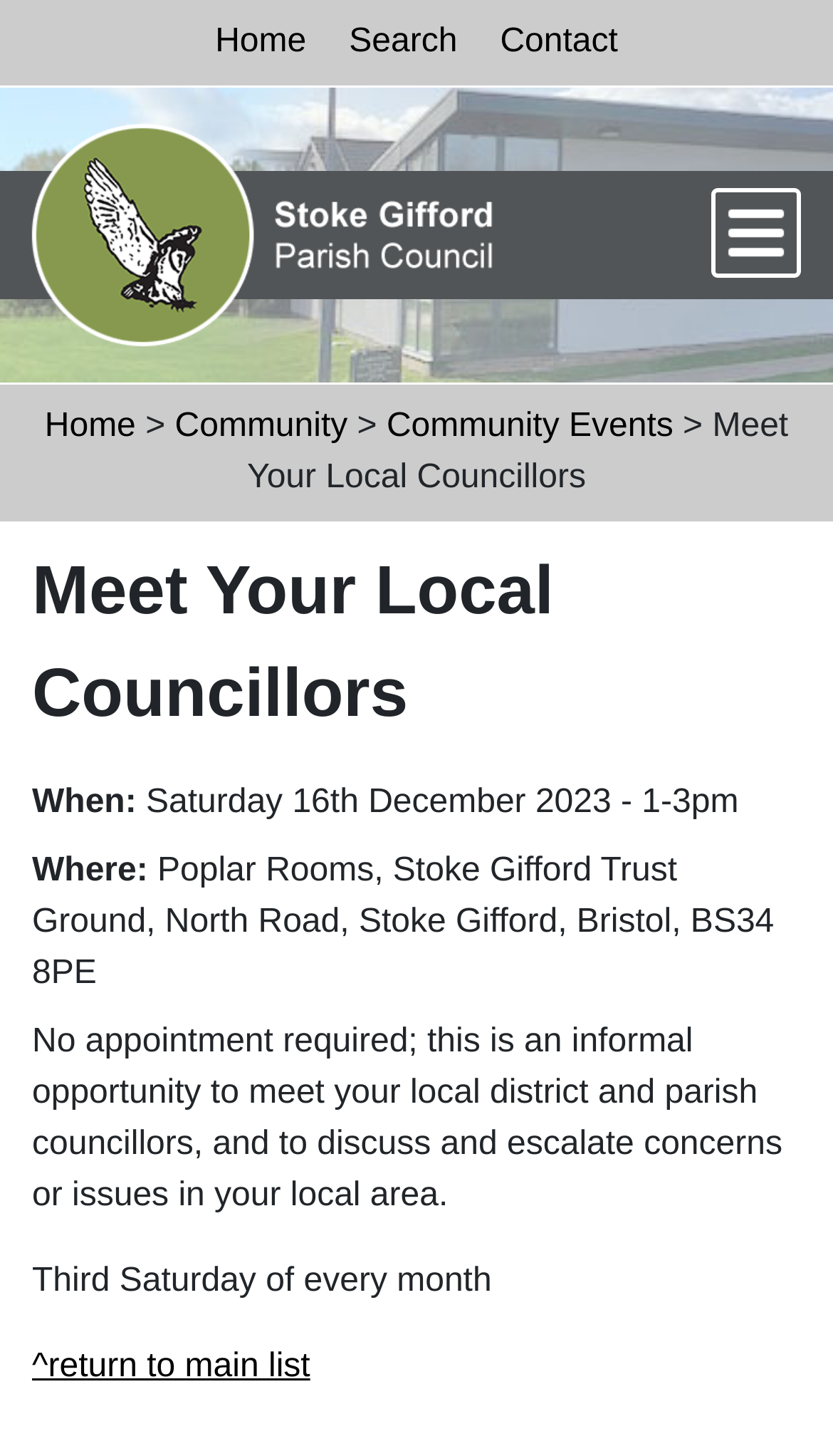Determine the coordinates of the bounding box that should be clicked to complete the instruction: "Click the 'Home' link". The coordinates should be represented by four float numbers between 0 and 1: [left, top, right, bottom].

[0.233, 0.0, 0.393, 0.059]